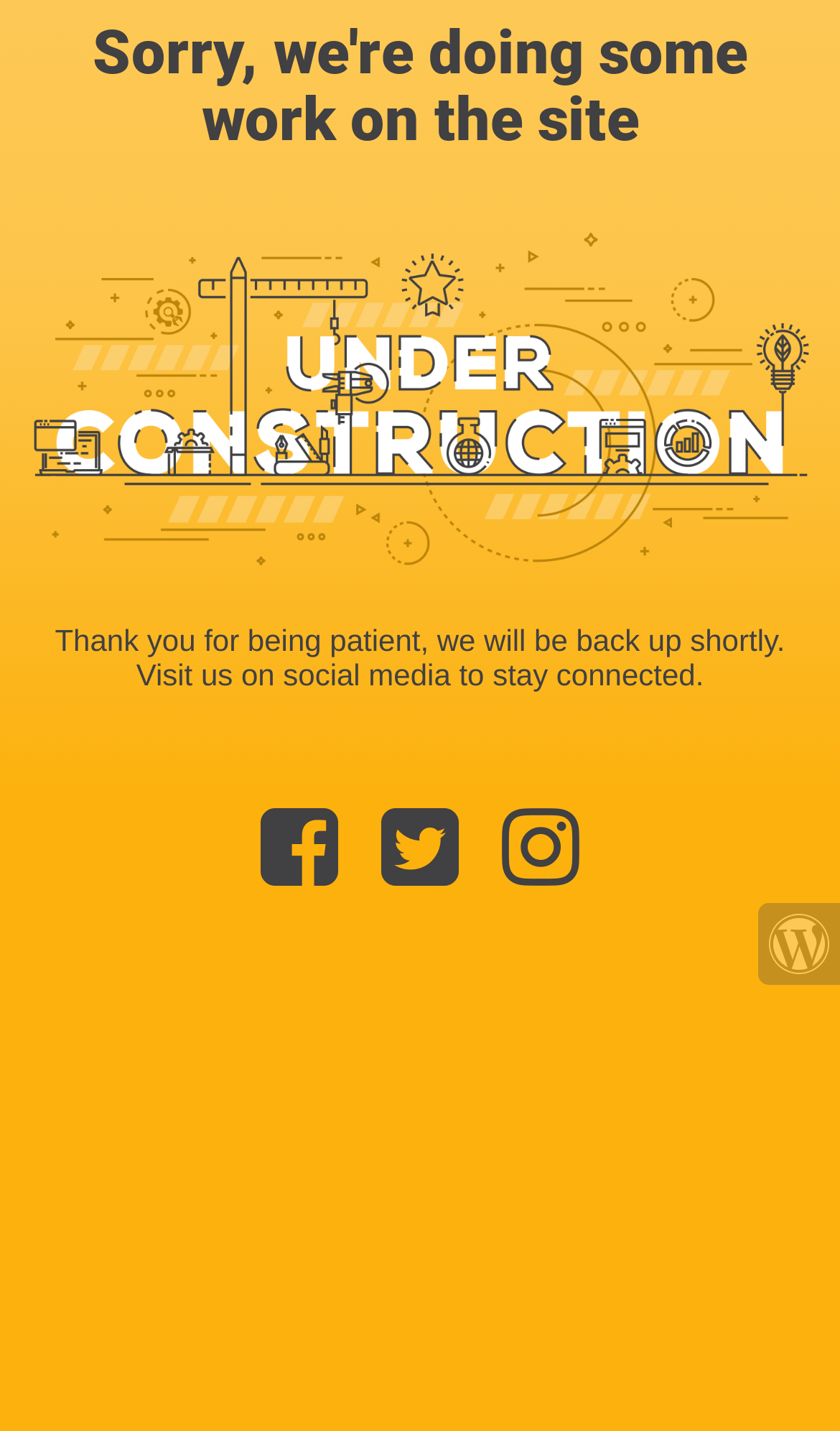Create a detailed summary of the webpage's content and design.

The webpage is currently under construction, as indicated by the heading "Sorry, we're doing some work on the site" located near the top of the page. Below this heading, there is a large image that takes up most of the width of the page, with the caption "Site is Under Construction". 

Further down the page, there is a paragraph of text that reads "Thank you for being patient, we will be back up shortly. Visit us on social media to stay connected." This text is positioned roughly in the middle of the page.

To the right of this text, there are three social media links, represented by icons, arranged horizontally. The first icon is located slightly to the left of the center of the page, the second icon is positioned in the center, and the third icon is located slightly to the right of the center. 

At the bottom right corner of the page, there is another link, but its purpose is unclear as it does not have a descriptive text or icon.